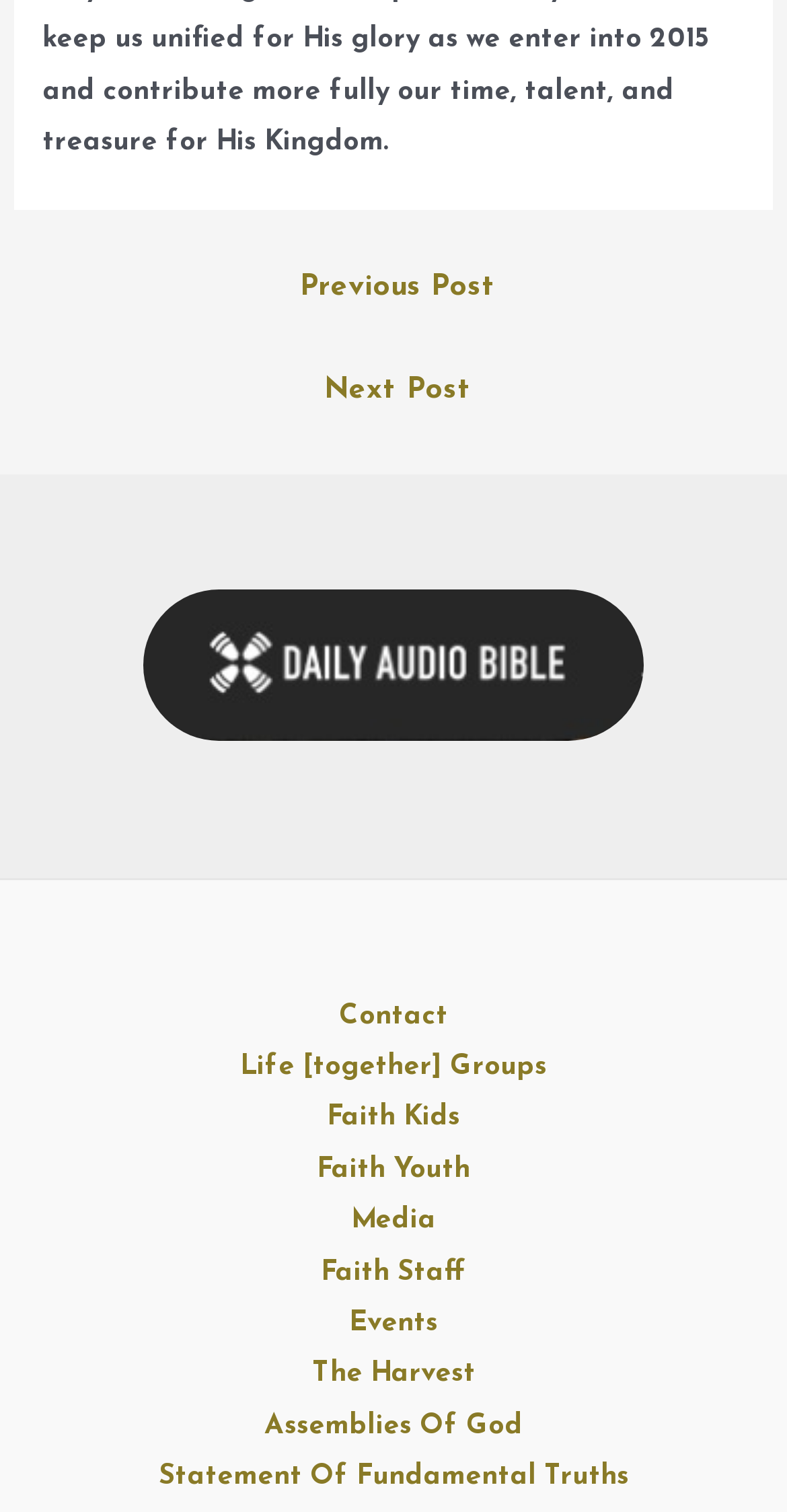Please identify the bounding box coordinates of where to click in order to follow the instruction: "go to previous post".

[0.024, 0.169, 0.986, 0.214]